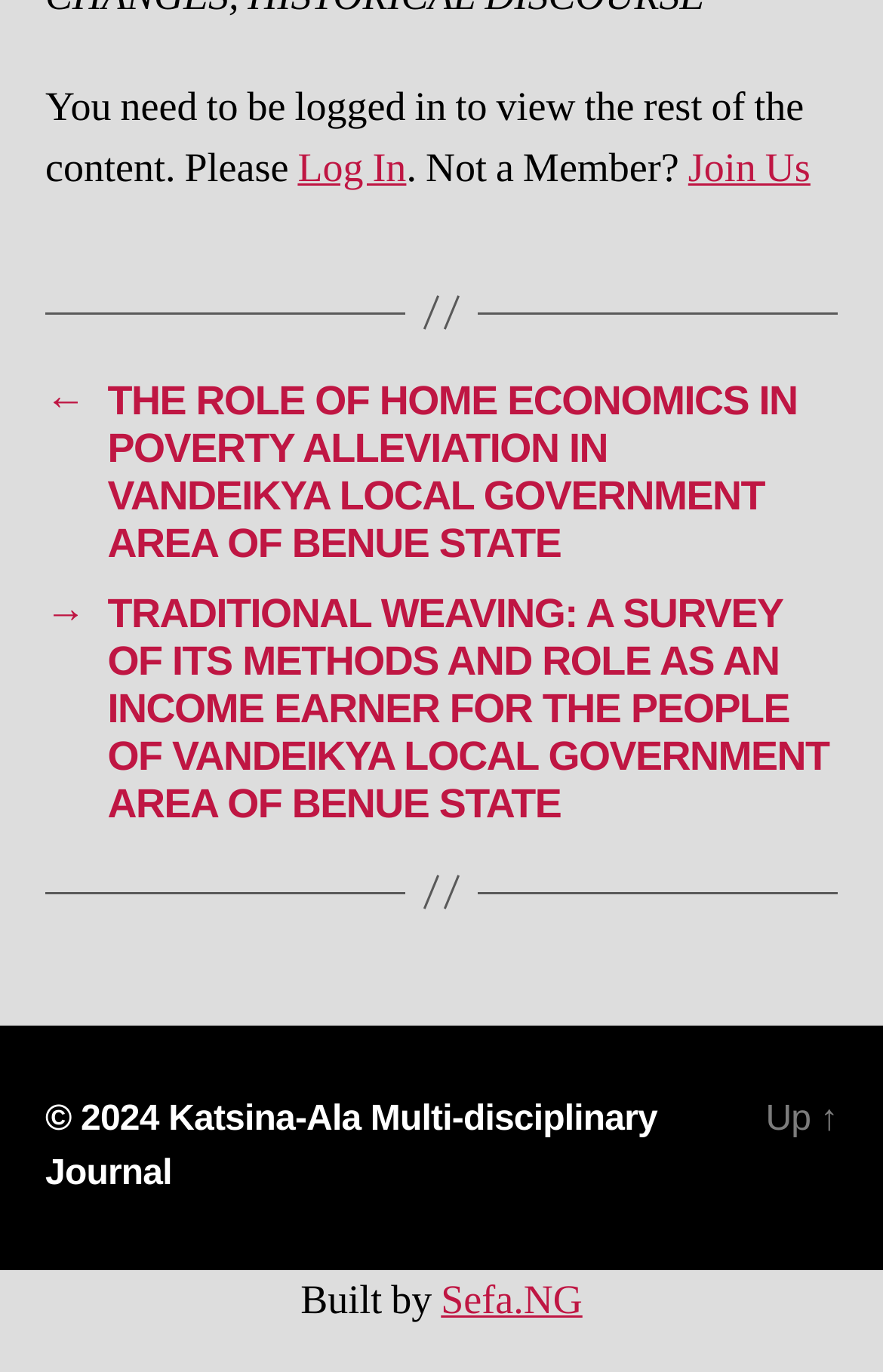Please reply to the following question using a single word or phrase: 
What is the name of the journal?

Katsina-Ala Multi-disciplinary Journal